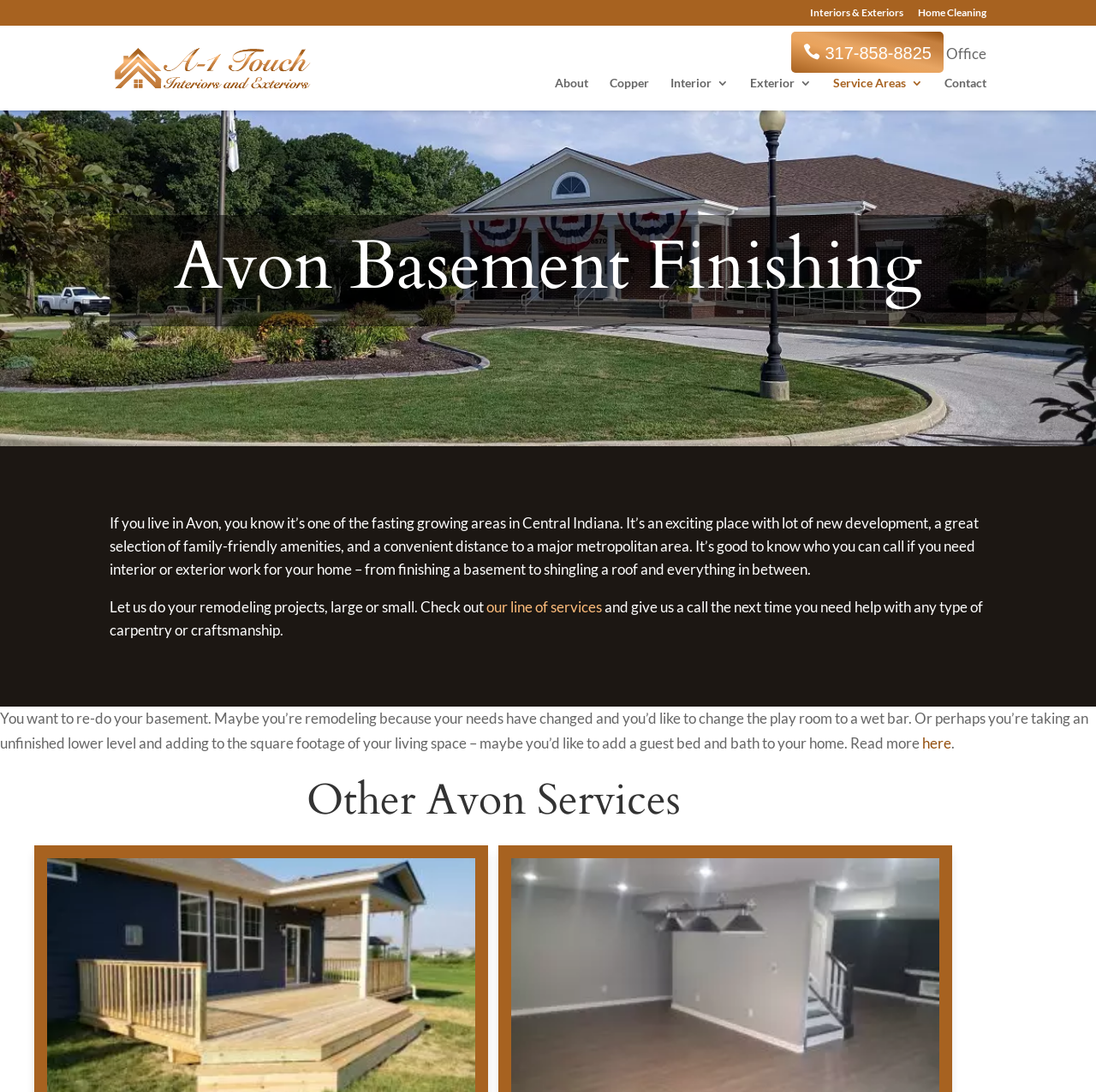Extract the heading text from the webpage.

Avon Basement Finishing